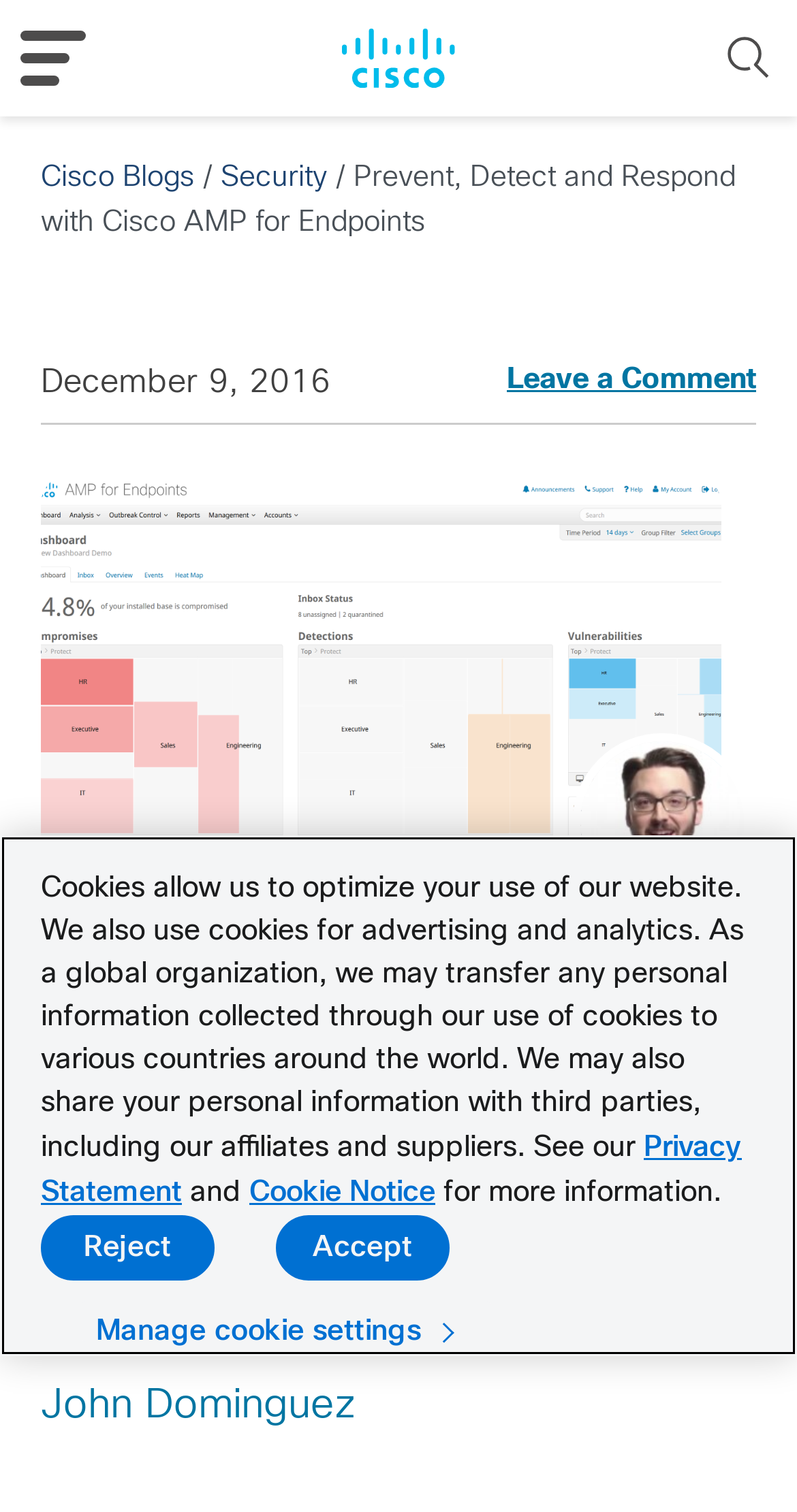Please determine the bounding box coordinates for the element with the description: "Security".

[0.277, 0.032, 0.41, 0.05]